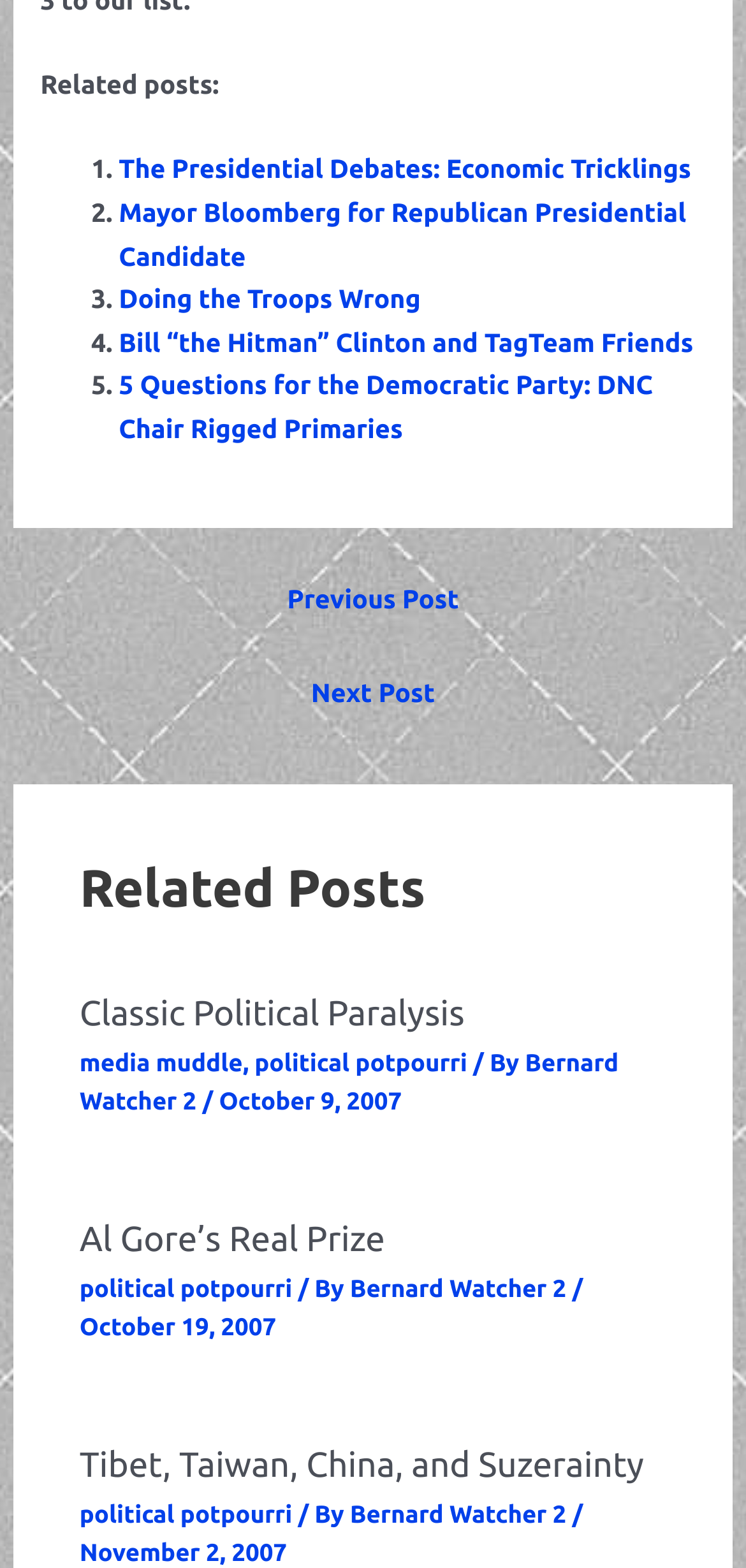Answer briefly with one word or phrase:
How many related posts are listed?

5